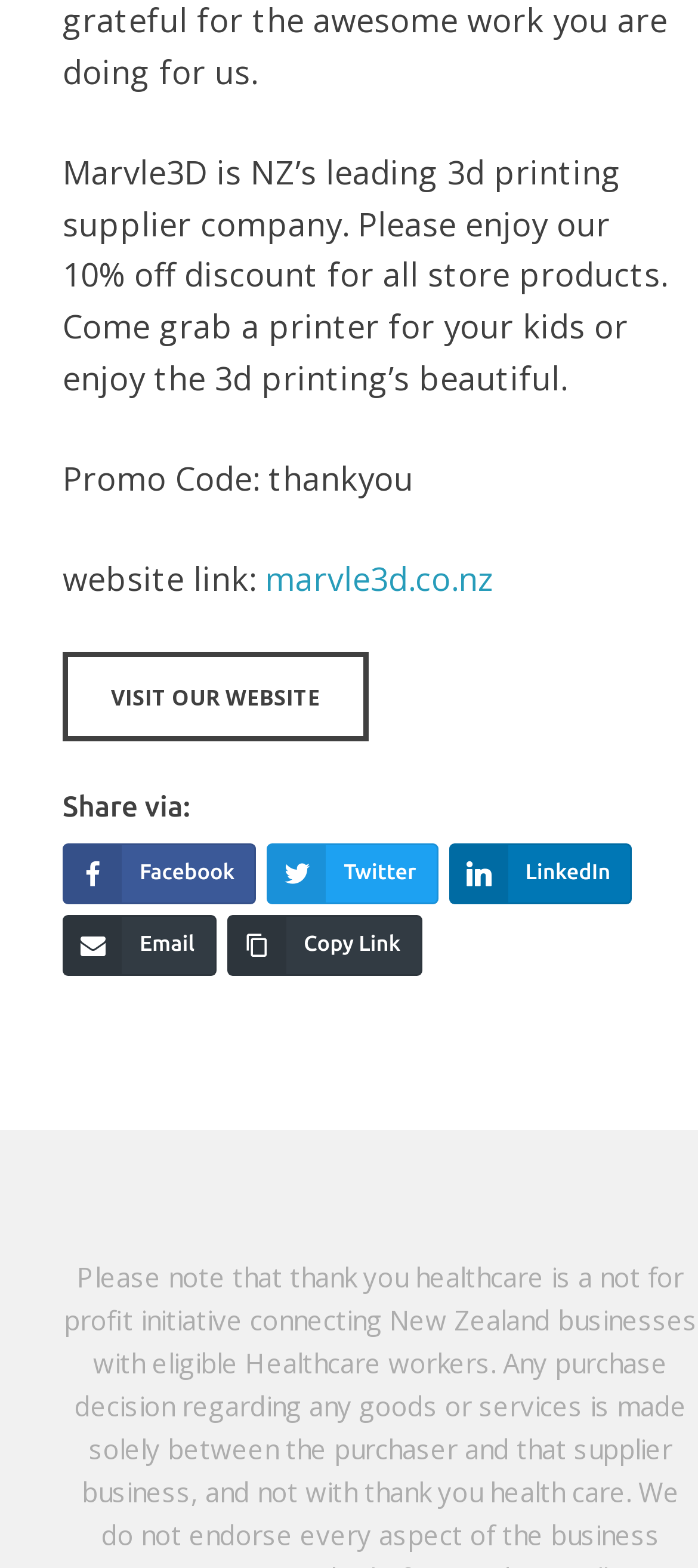Locate the bounding box coordinates of the element that should be clicked to fulfill the instruction: "Go to marvle3d.co.nz".

[0.379, 0.355, 0.708, 0.382]